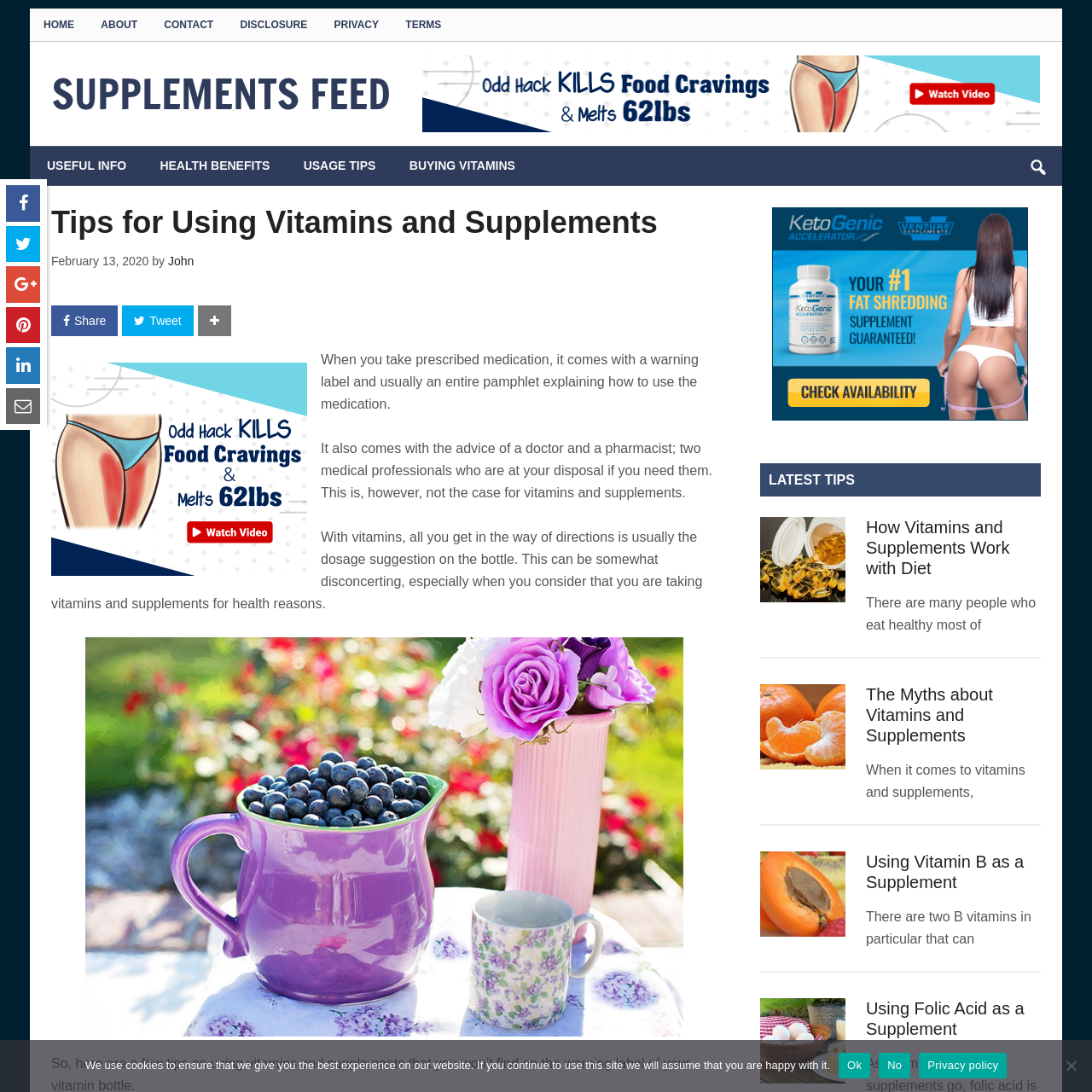Explain the webpage's layout and main content in detail.

The webpage is about "Tips for Using Vitamins and Supplements" and has a navigation menu at the top with links to "HOME", "ABOUT", "CONTACT", "DISCLOSURE", "PRIVACY", and "TERMS". Below the navigation menu, there is a prominent link to "SUPPLEMENTS FEED" and a featured image of "Leptitox Food Supplement" with a link to it.

The main content area has a heading "Tips for Using Vitamins and Supplements" followed by a brief introduction that compares the instructions provided with prescribed medication to those with vitamins and supplements. The introduction is divided into three paragraphs, with the first paragraph explaining the warning labels and pamphlets that come with prescribed medication, the second paragraph highlighting the lack of directions with vitamins and supplements, and the third paragraph expressing concern about taking vitamins and supplements for health reasons without proper guidance.

To the right of the main content area, there is a primary sidebar with a heading "Primary Sidebar" and links to "KetoGenic Accelerator" and "LATEST TIPS". The "LATEST TIPS" section features three articles: "How Vitamins and Supplements Work with Diet", "The Myths about Vitamins and Supplements", and "Using Vitamin B as a Supplement", each with a heading, a brief summary, and a link to read more.

At the bottom of the page, there is a "Cookie Notice" dialog box with a message about the use of cookies on the website and options to "Ok", "No", or read the "Privacy policy".